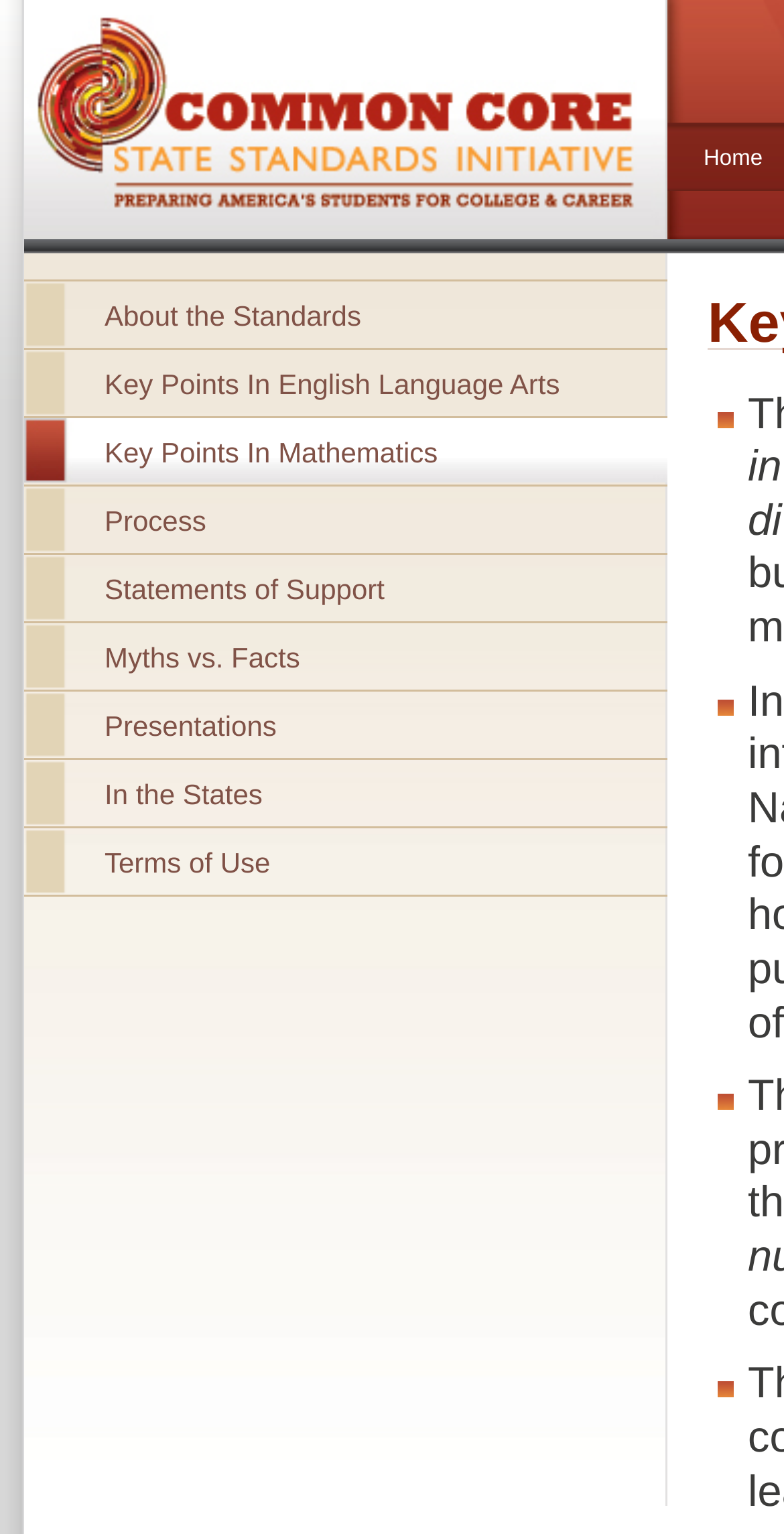Please find the bounding box coordinates of the element's region to be clicked to carry out this instruction: "Click on About the Standards".

[0.031, 0.183, 0.851, 0.227]